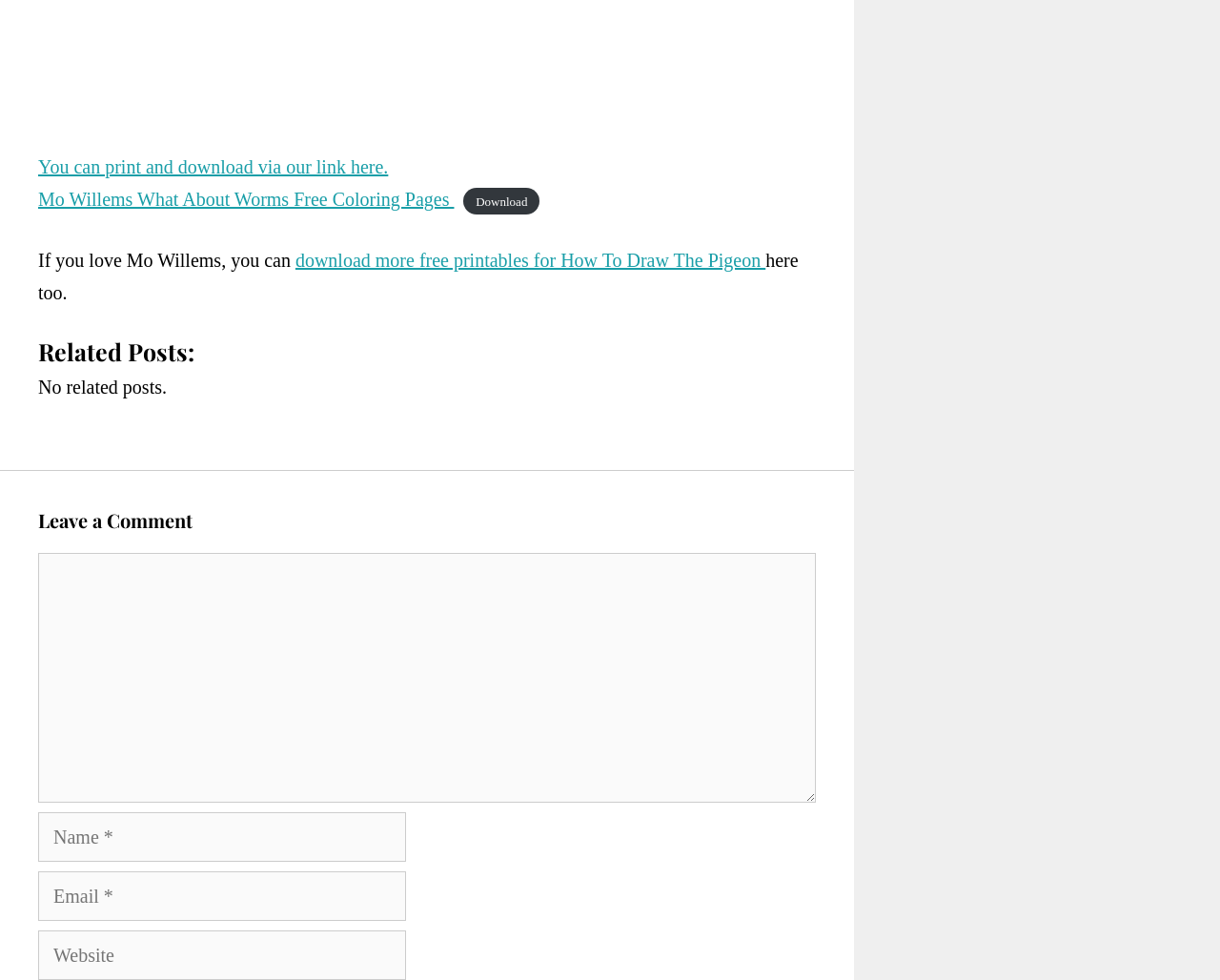How many textboxes are available to enter personal information?
Please give a detailed and elaborate answer to the question.

The webpage has three textboxes to enter personal information: 'Name', 'Email', and 'Website', which are used to enter the user's name, email address, and website, respectively.